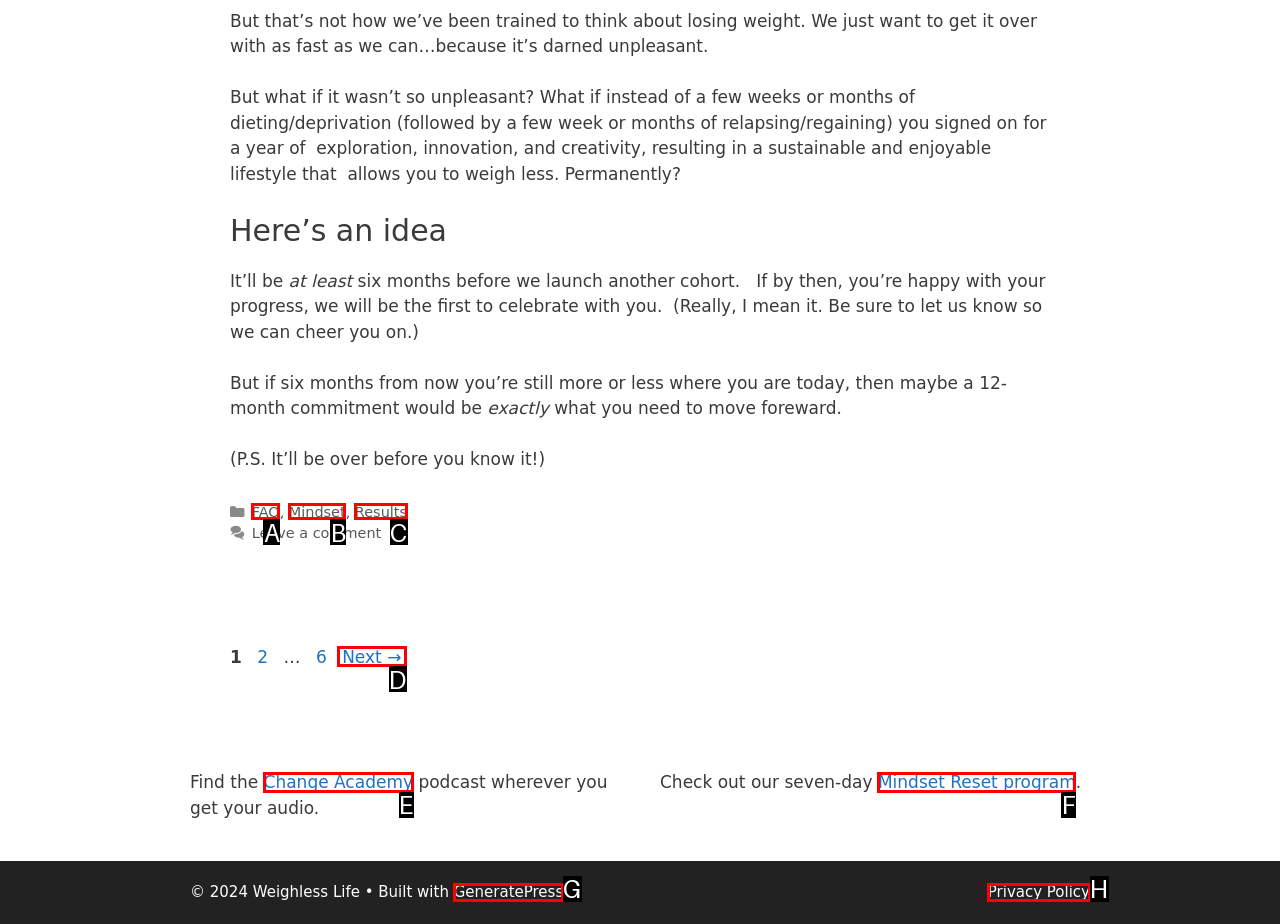Select the letter that corresponds to the UI element described as: Privacy Policy
Answer by providing the letter from the given choices.

H